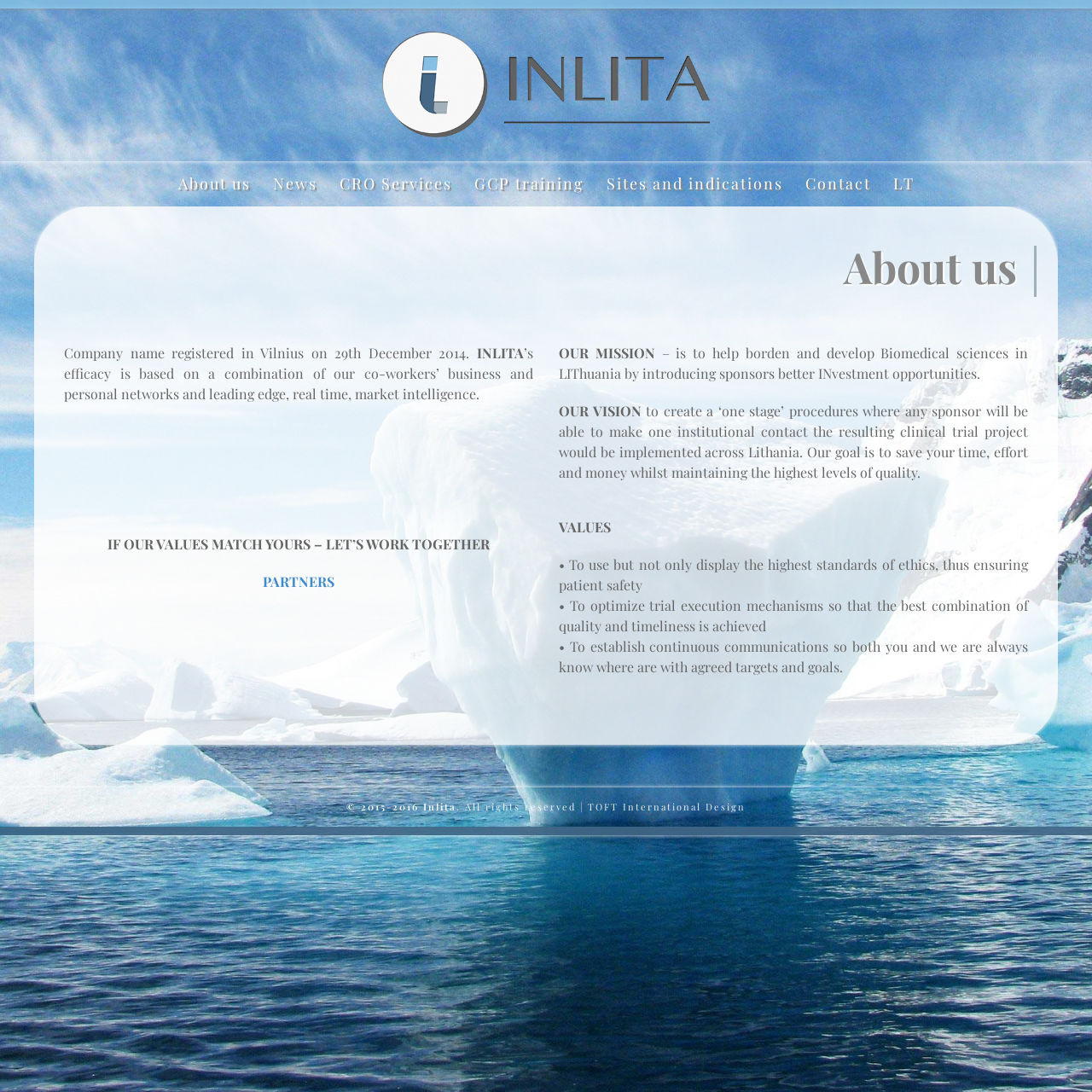Determine the bounding box coordinates of the clickable region to follow the instruction: "Click on About us".

[0.155, 0.151, 0.237, 0.185]